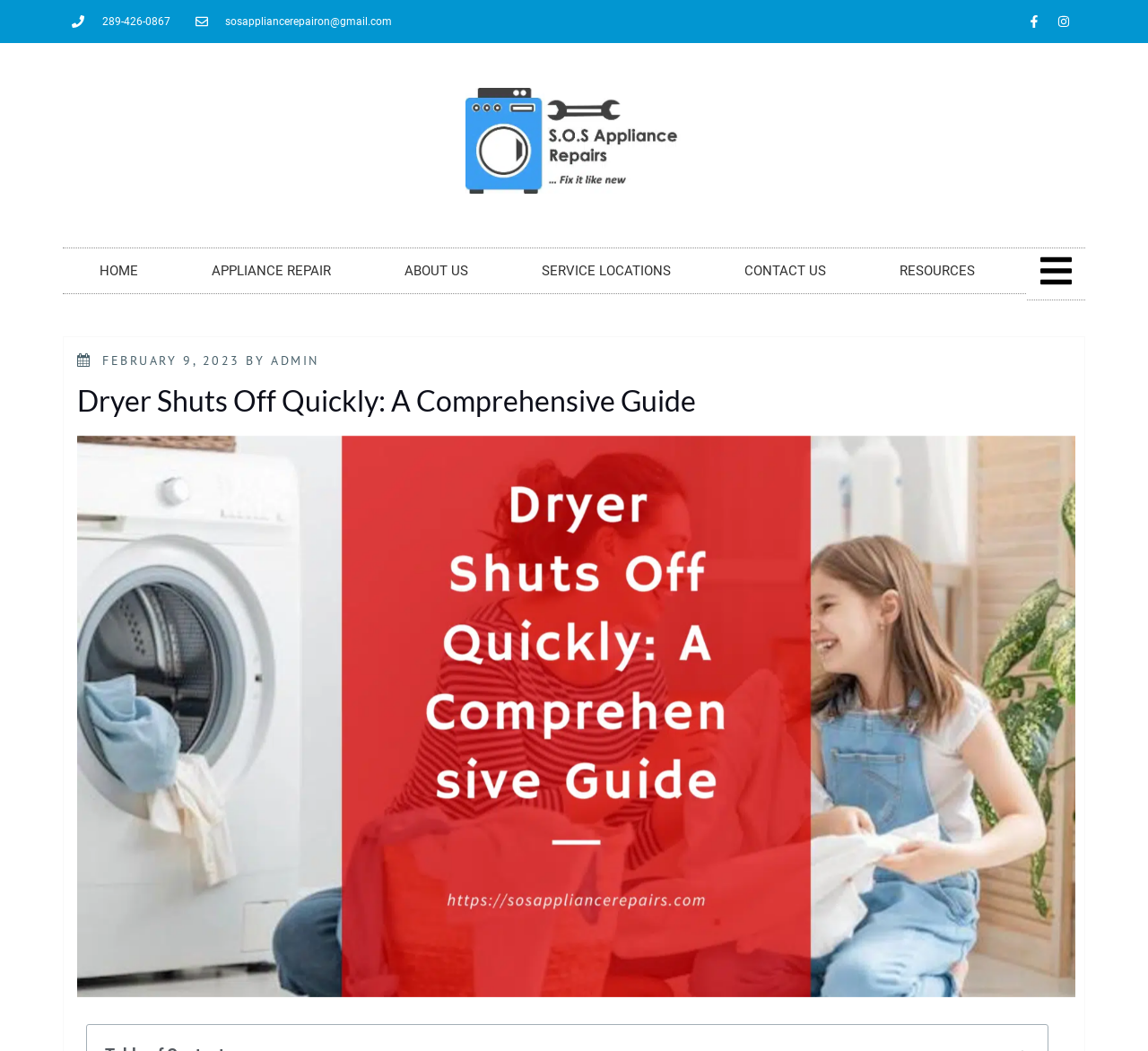What is the phone number to contact SOS Appliance Repairs?
Please provide a detailed and thorough answer to the question.

I found the phone number by looking at the top section of the webpage, where there are links to contact information. The phone number is displayed as a link with the text '289-426-0867'.